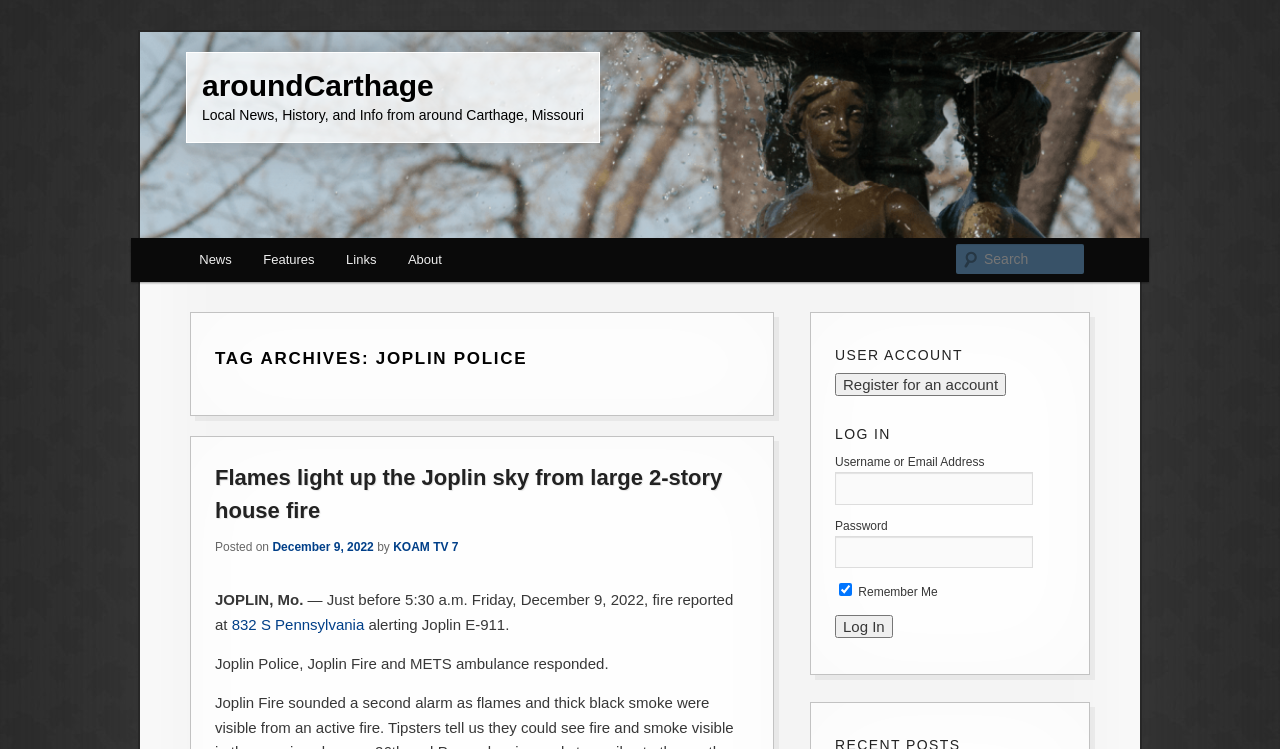Locate the bounding box coordinates of the element that needs to be clicked to carry out the instruction: "Search for something". The coordinates should be given as four float numbers ranging from 0 to 1, i.e., [left, top, right, bottom].

[0.747, 0.326, 0.847, 0.366]